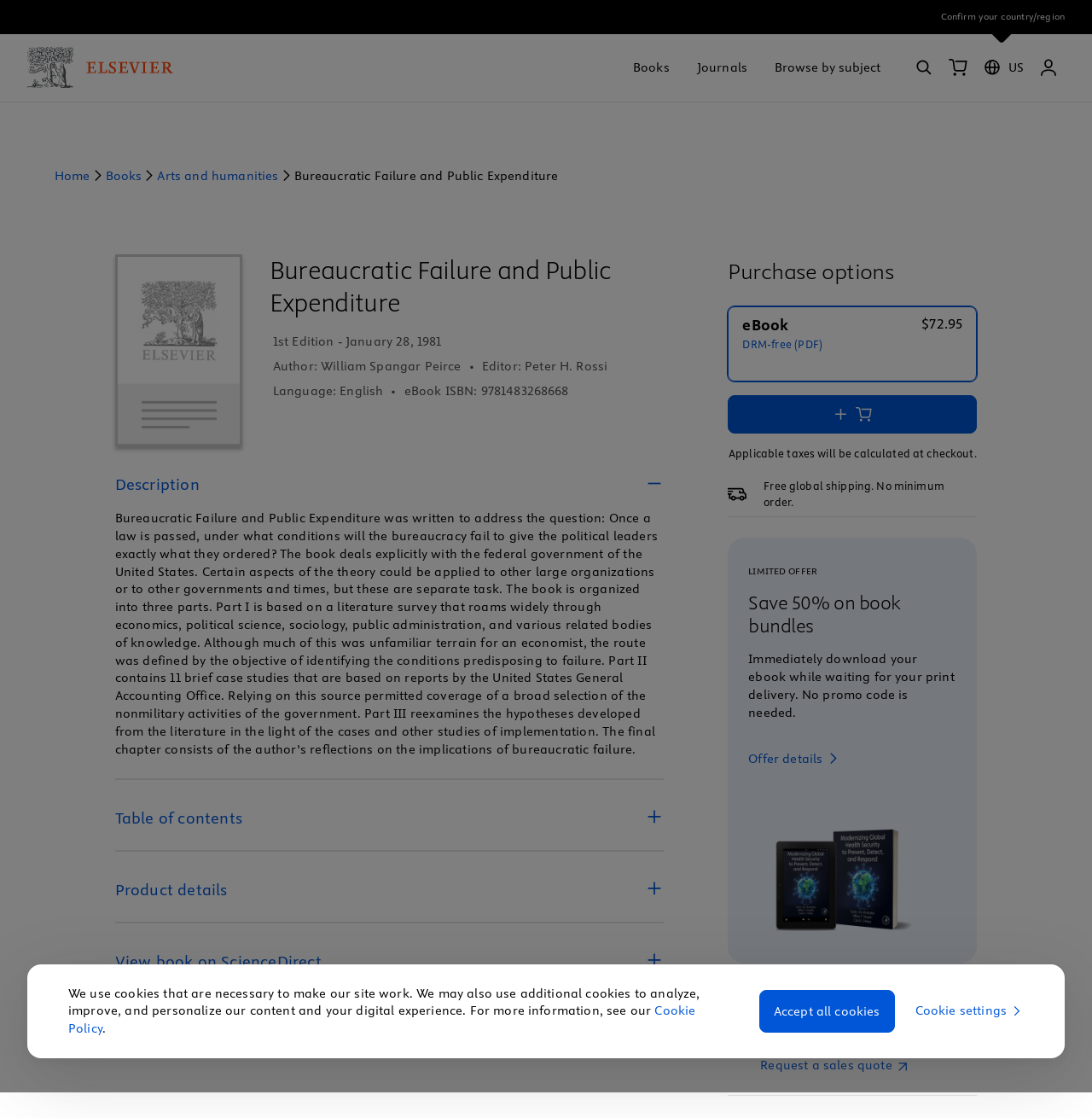Please identify the bounding box coordinates of the area I need to click to accomplish the following instruction: "Request a sales quote".

[0.696, 0.945, 0.833, 0.961]